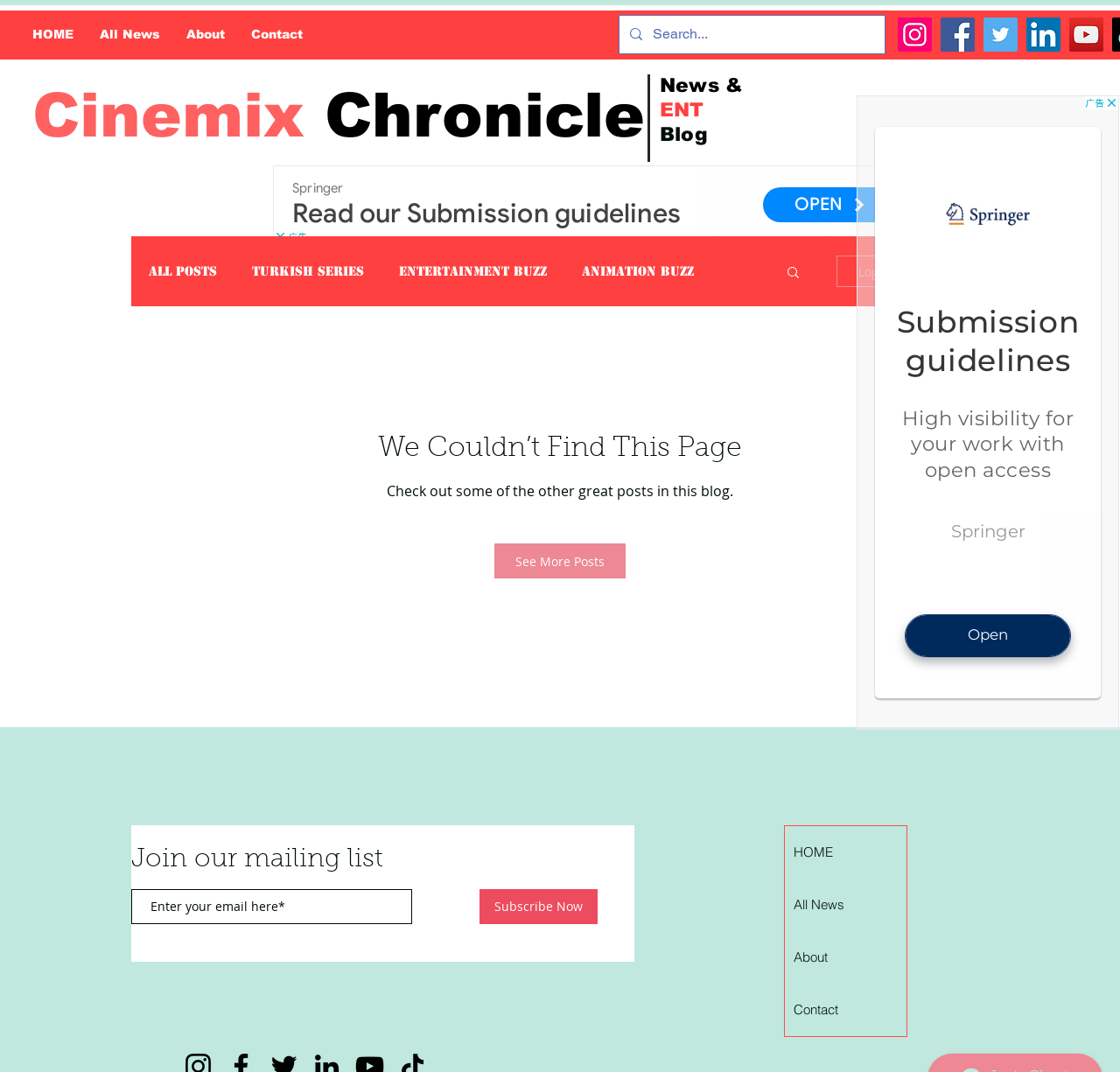Please find the bounding box coordinates (top-left x, top-left y, bottom-right x, bottom-right y) in the screenshot for the UI element described as follows: All Posts

[0.133, 0.246, 0.194, 0.26]